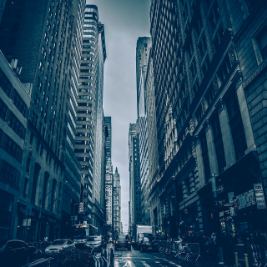What is the weather like in the scene?
From the screenshot, provide a brief answer in one word or phrase.

Overcast